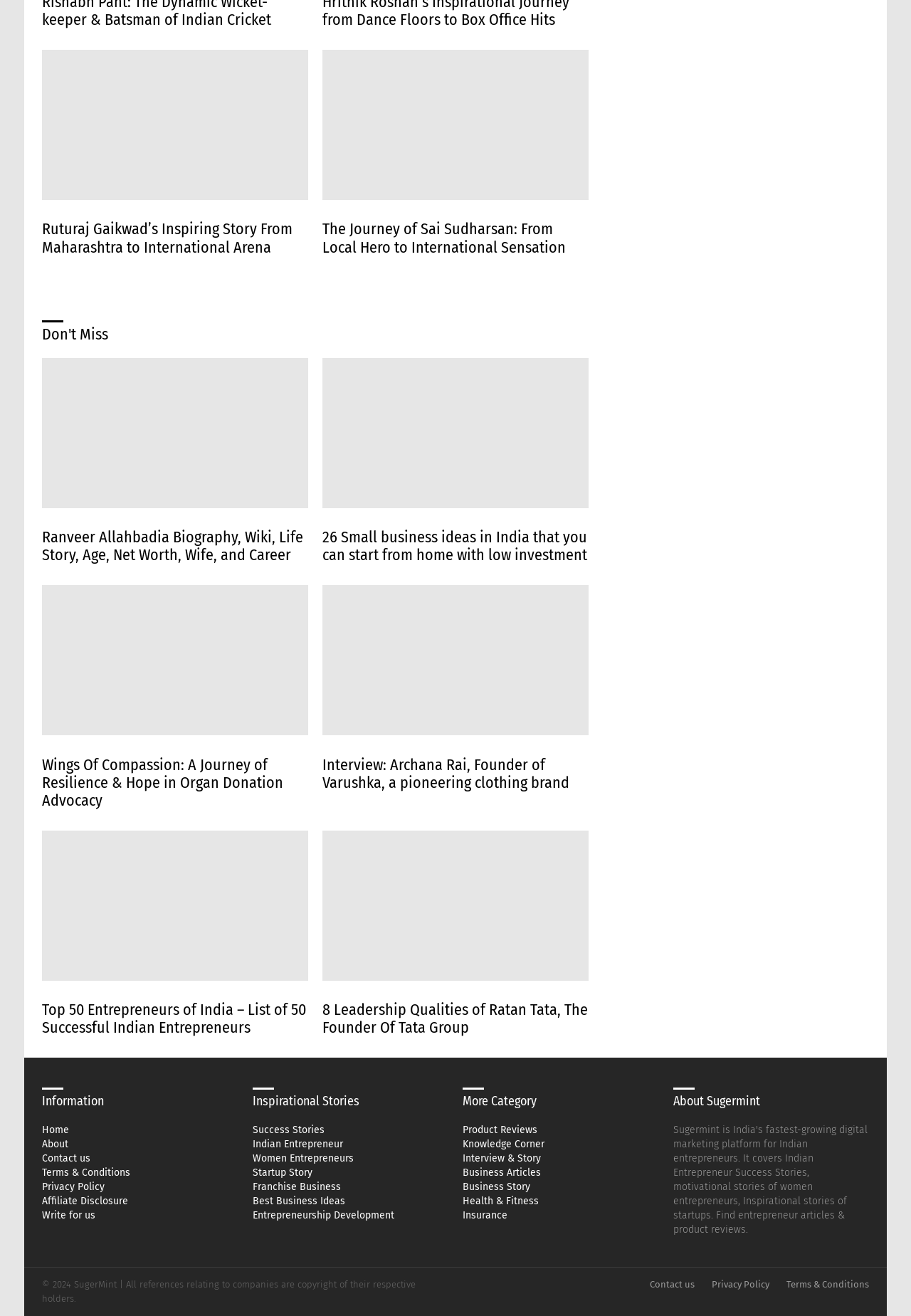Given the content of the image, can you provide a detailed answer to the question?
What is the name of the founder of Varushka, a pioneering clothing brand?

I found the answer by looking at the article with the heading 'Interview: Archana Rai, Founder of Varushka, a pioneering clothing brand' and understanding its content.